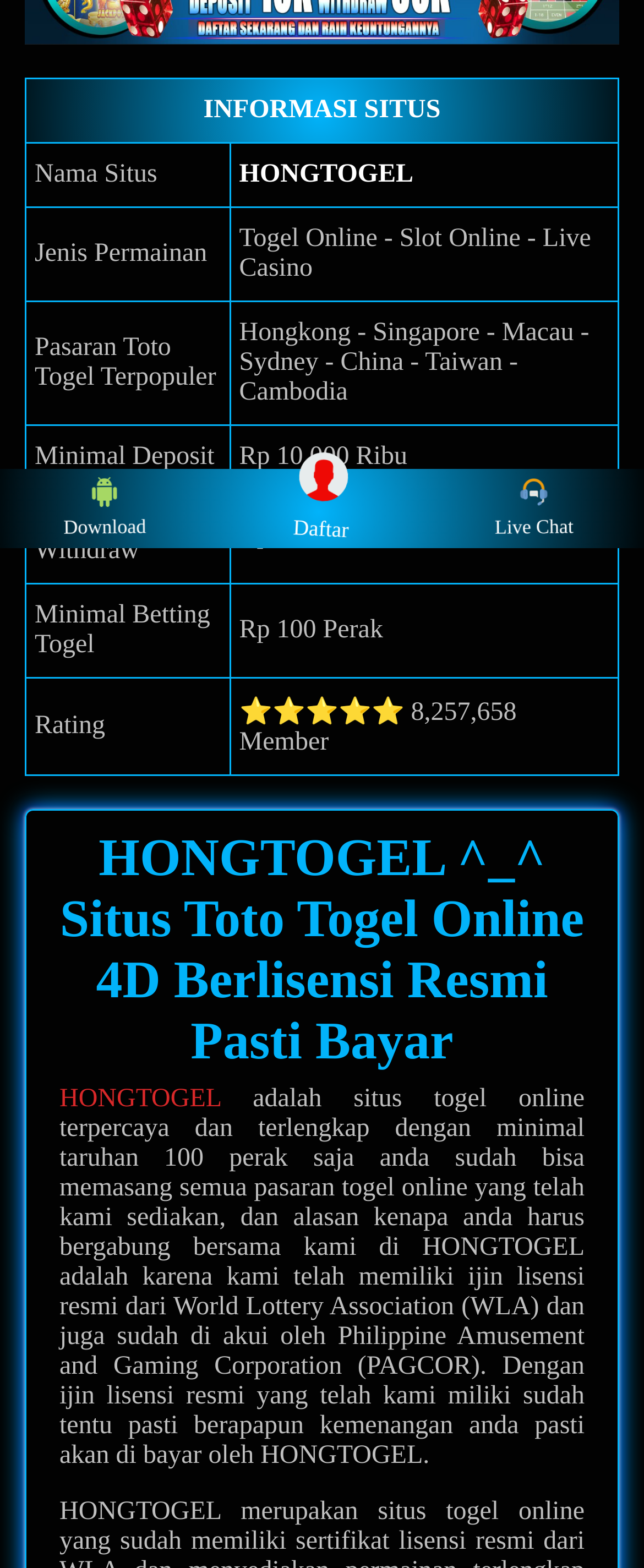Please locate the UI element described by "Daftar" and provide its bounding box coordinates.

[0.414, 0.301, 0.586, 0.347]